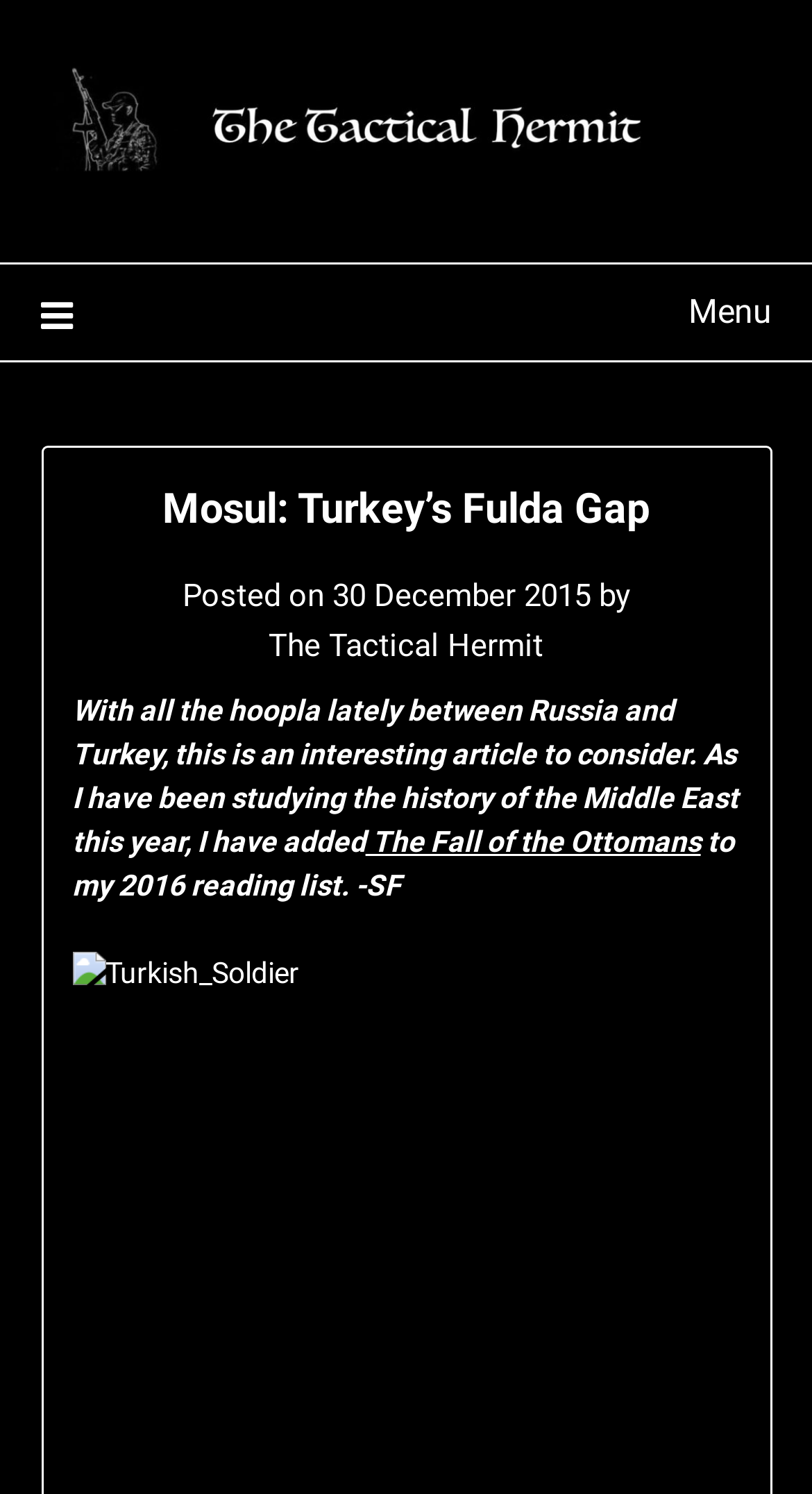What is the date of the post? Examine the screenshot and reply using just one word or a brief phrase.

30 December 2015